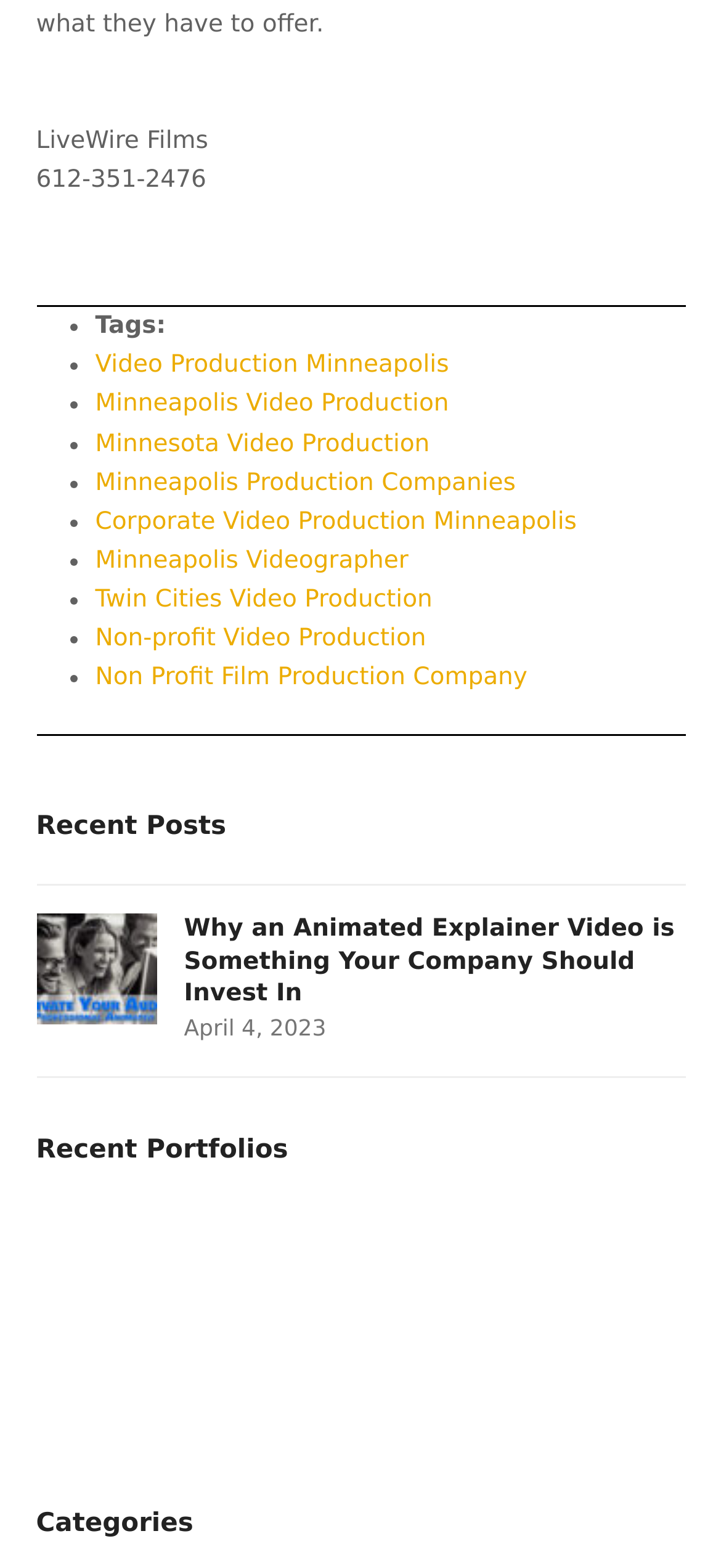Please answer the following question using a single word or phrase: 
How many links are there under 'Recent Posts'?

1